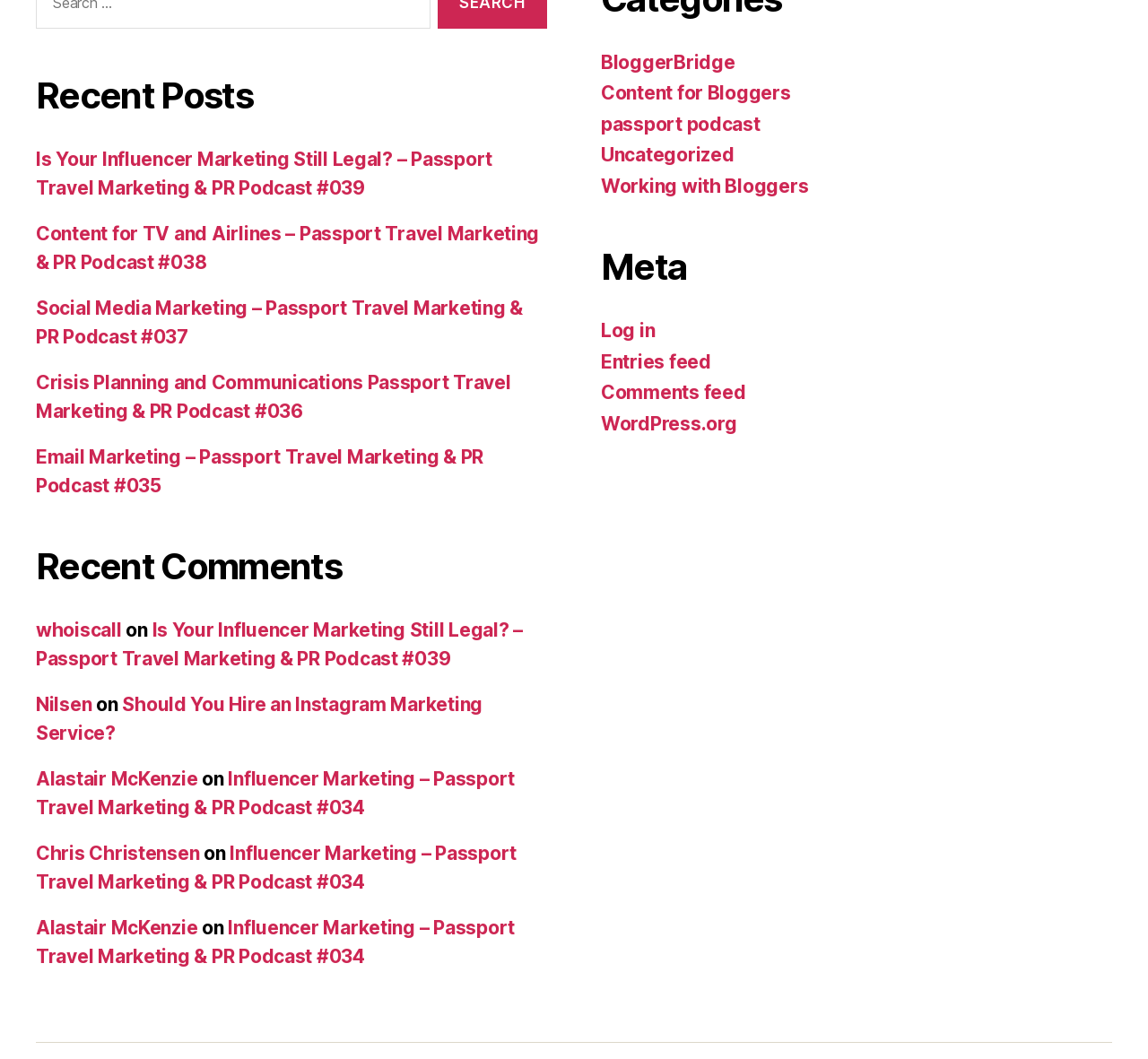How many recent posts are listed?
Respond with a short answer, either a single word or a phrase, based on the image.

5